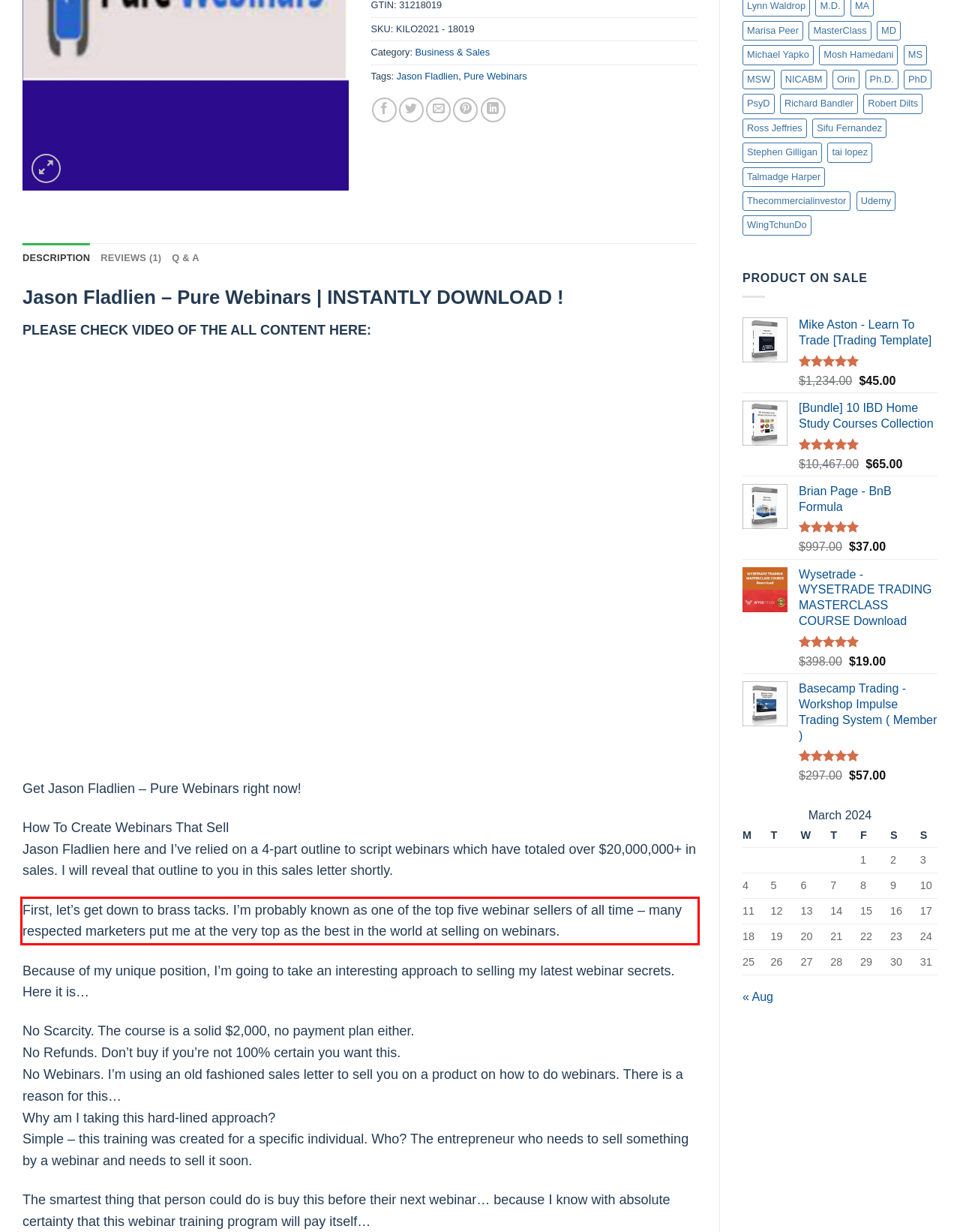With the provided screenshot of a webpage, locate the red bounding box and perform OCR to extract the text content inside it.

First, let’s get down to brass tacks. I’m probably known as one of the top five webinar sellers of all time – many respected marketers put me at the very top as the best in the world at selling on webinars.